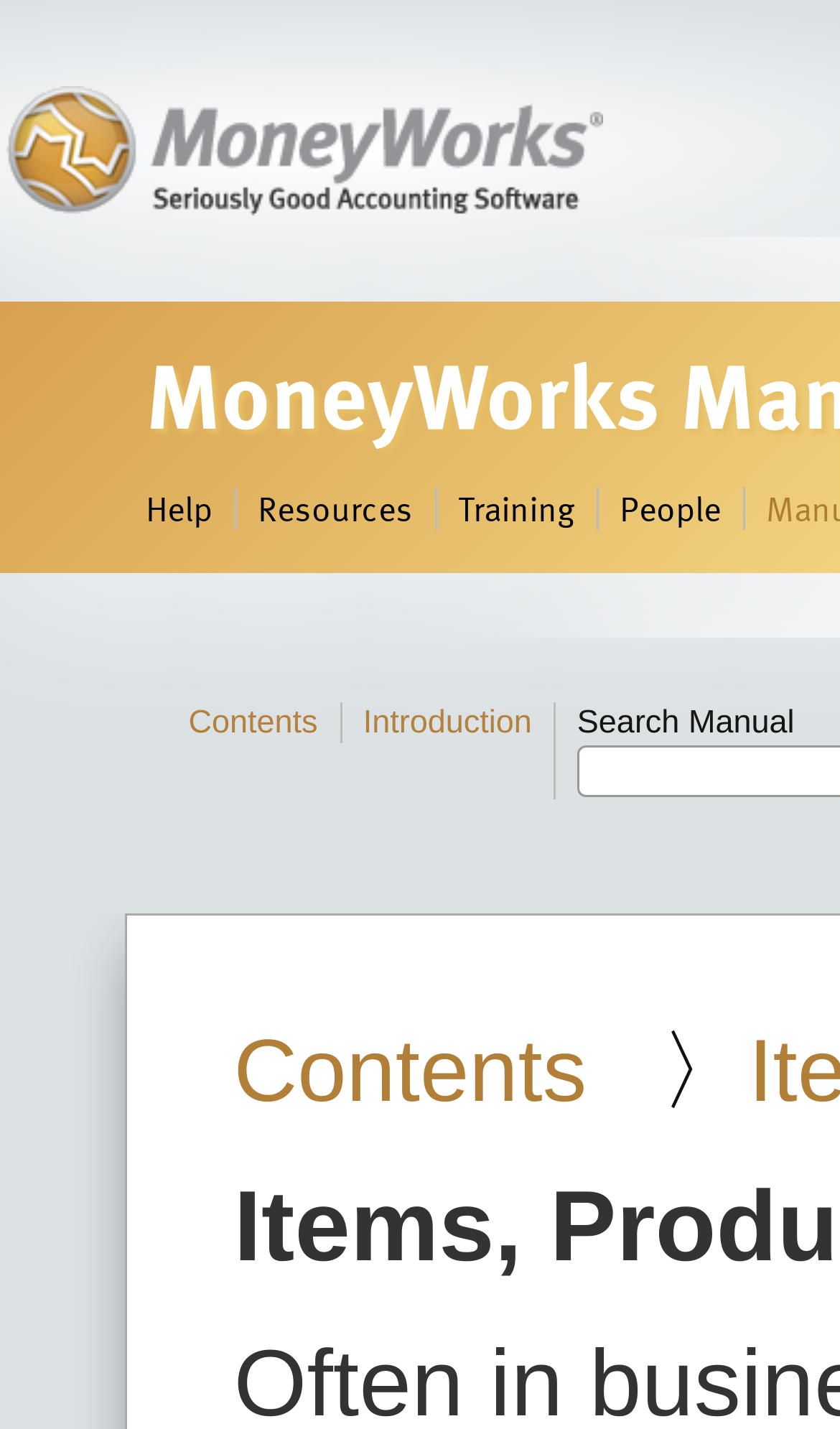What type of content is this webpage providing?
Use the information from the screenshot to give a comprehensive response to the question.

Based on the structure and content of the page, it appears to be an online manual or guide, providing instructional information and resources on MoneyWorks accounting for Mac and Windows.